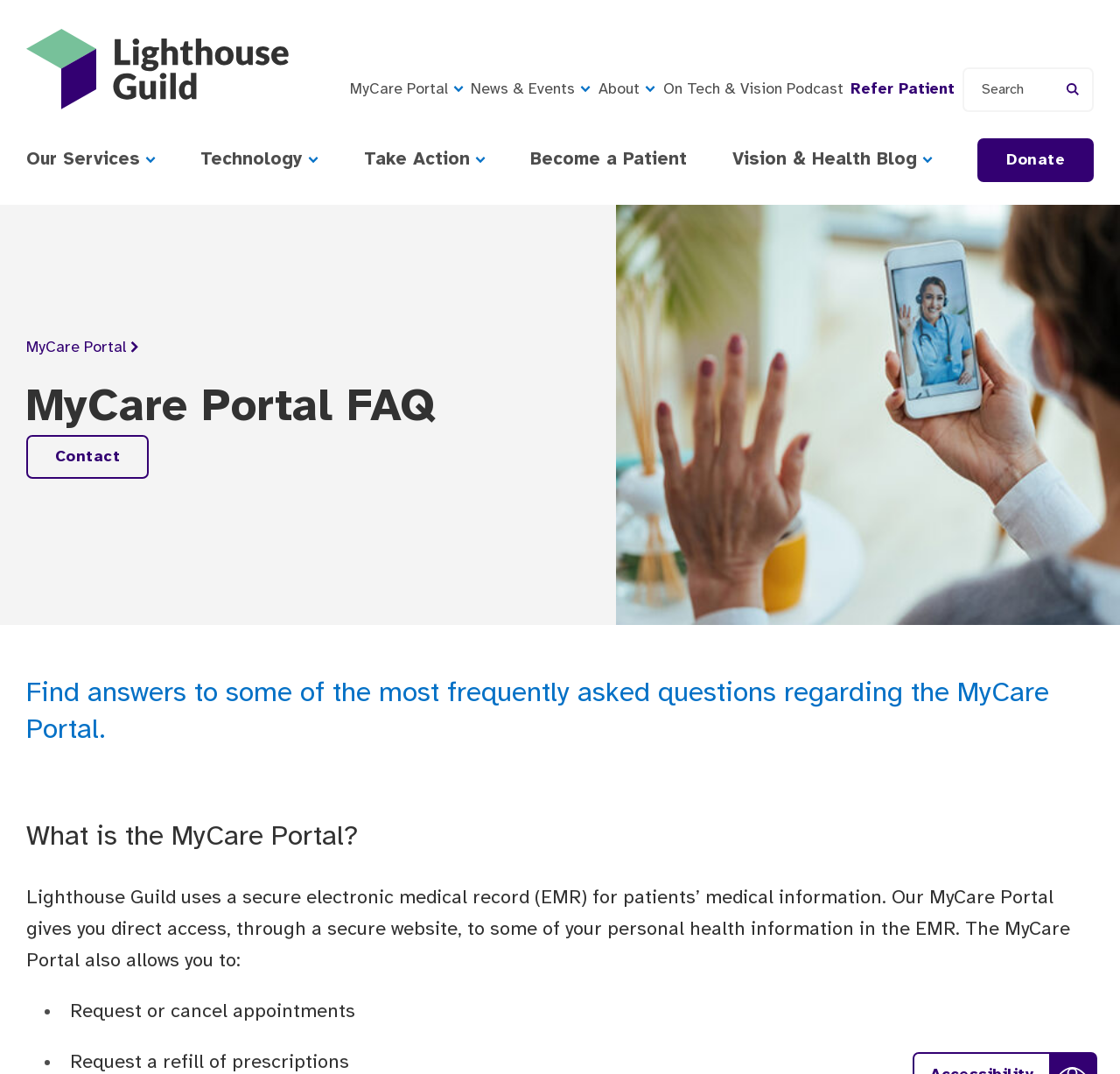Find the bounding box coordinates of the element to click in order to complete this instruction: "Learn about Our Services". The bounding box coordinates must be four float numbers between 0 and 1, denoted as [left, top, right, bottom].

[0.023, 0.139, 0.139, 0.159]